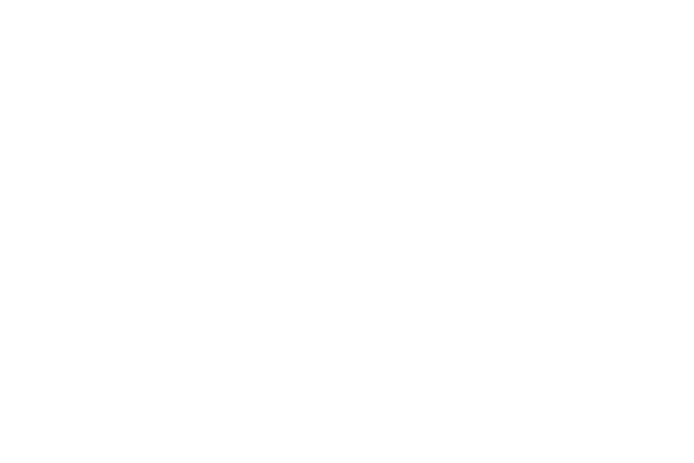Respond to the question below with a single word or phrase:
What is the purpose of the illustration?

To invite to fishing experiences